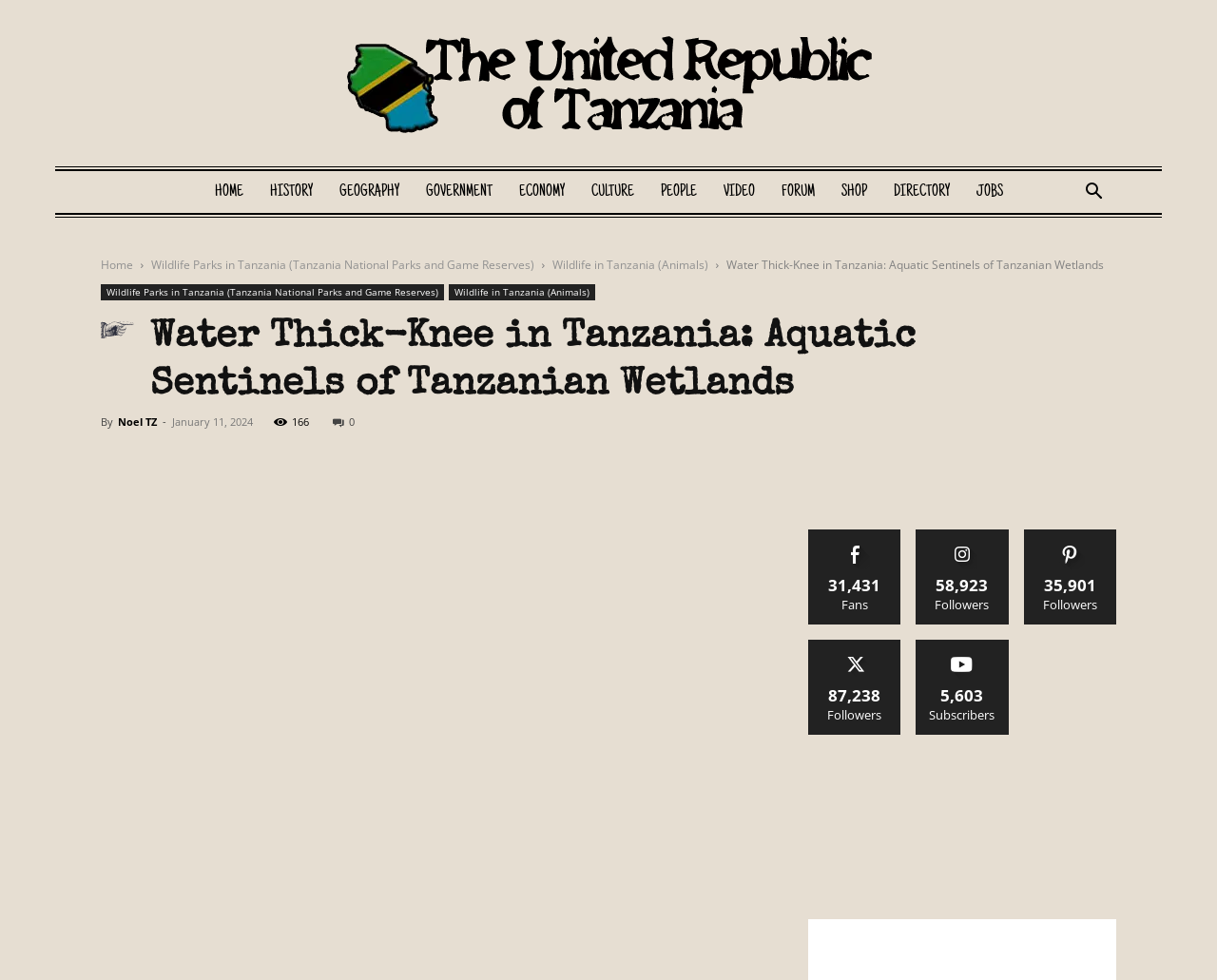Identify the bounding box coordinates of the area that should be clicked in order to complete the given instruction: "Subscribe to the channel". The bounding box coordinates should be four float numbers between 0 and 1, i.e., [left, top, right, bottom].

[0.768, 0.653, 0.814, 0.667]